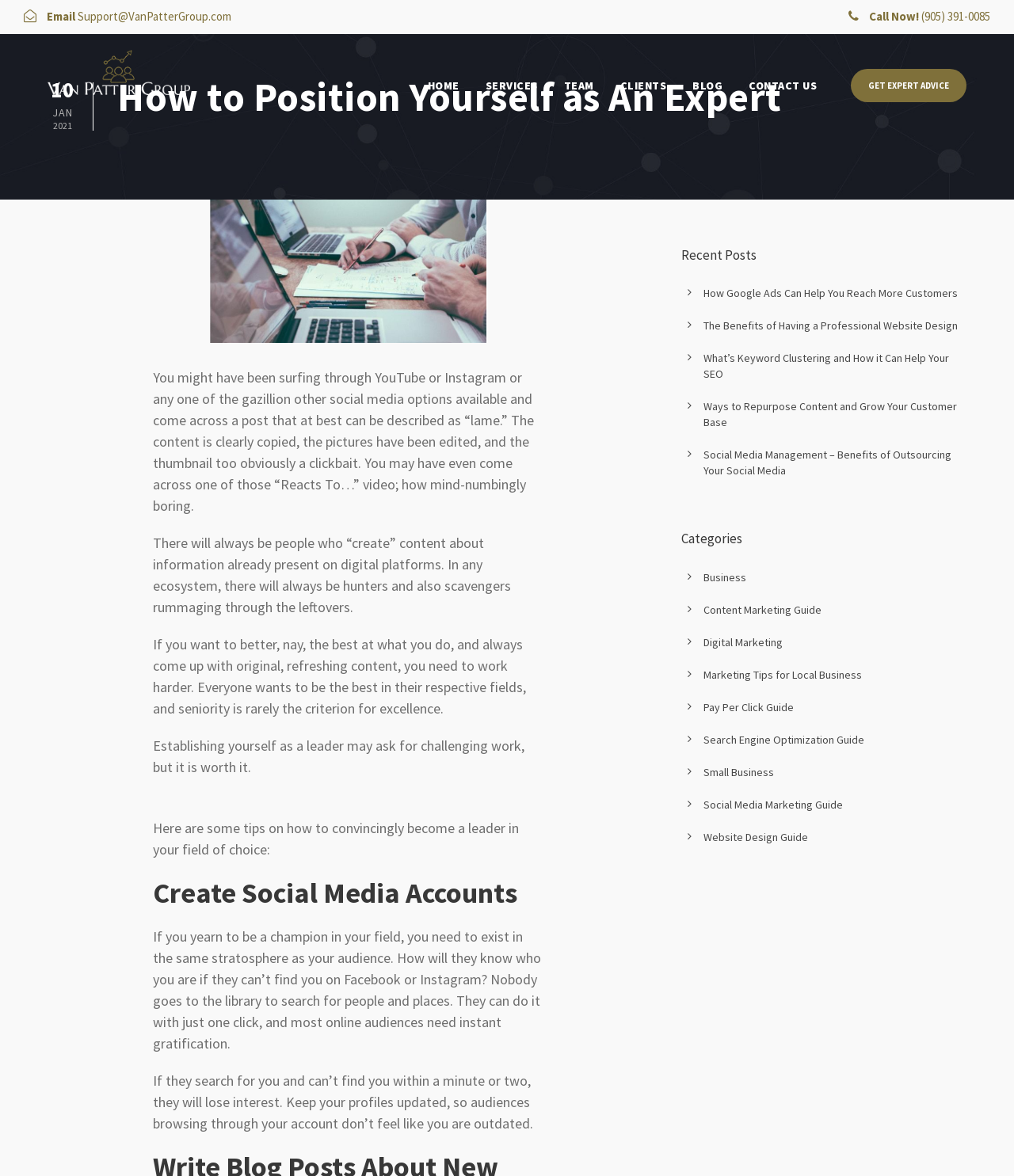Please identify the bounding box coordinates for the region that you need to click to follow this instruction: "Click on the 'CONTACT US' link".

[0.727, 0.065, 0.805, 0.105]